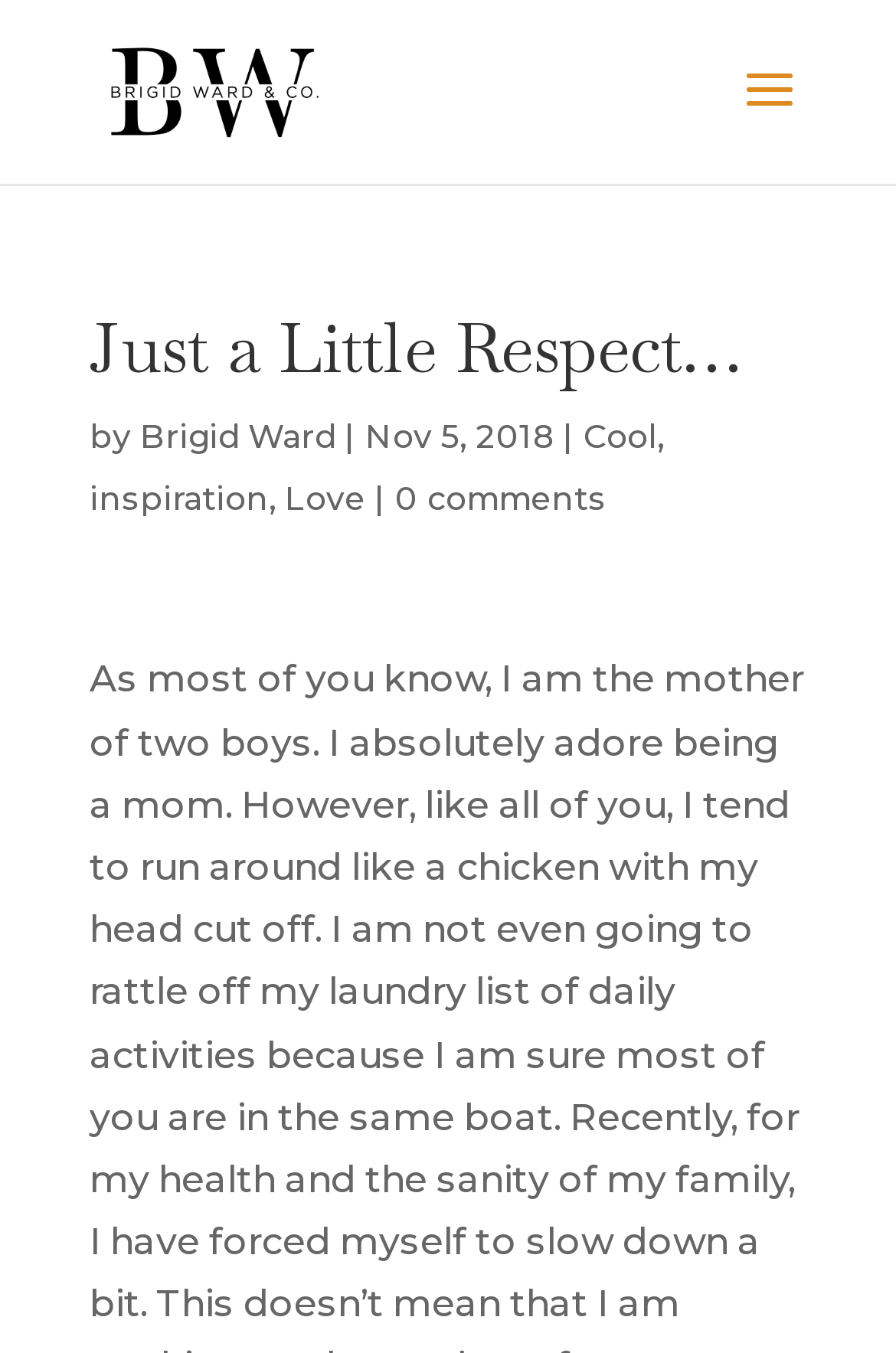Answer with a single word or phrase: 
What categories is the article tagged with?

Cool, inspiration, Love